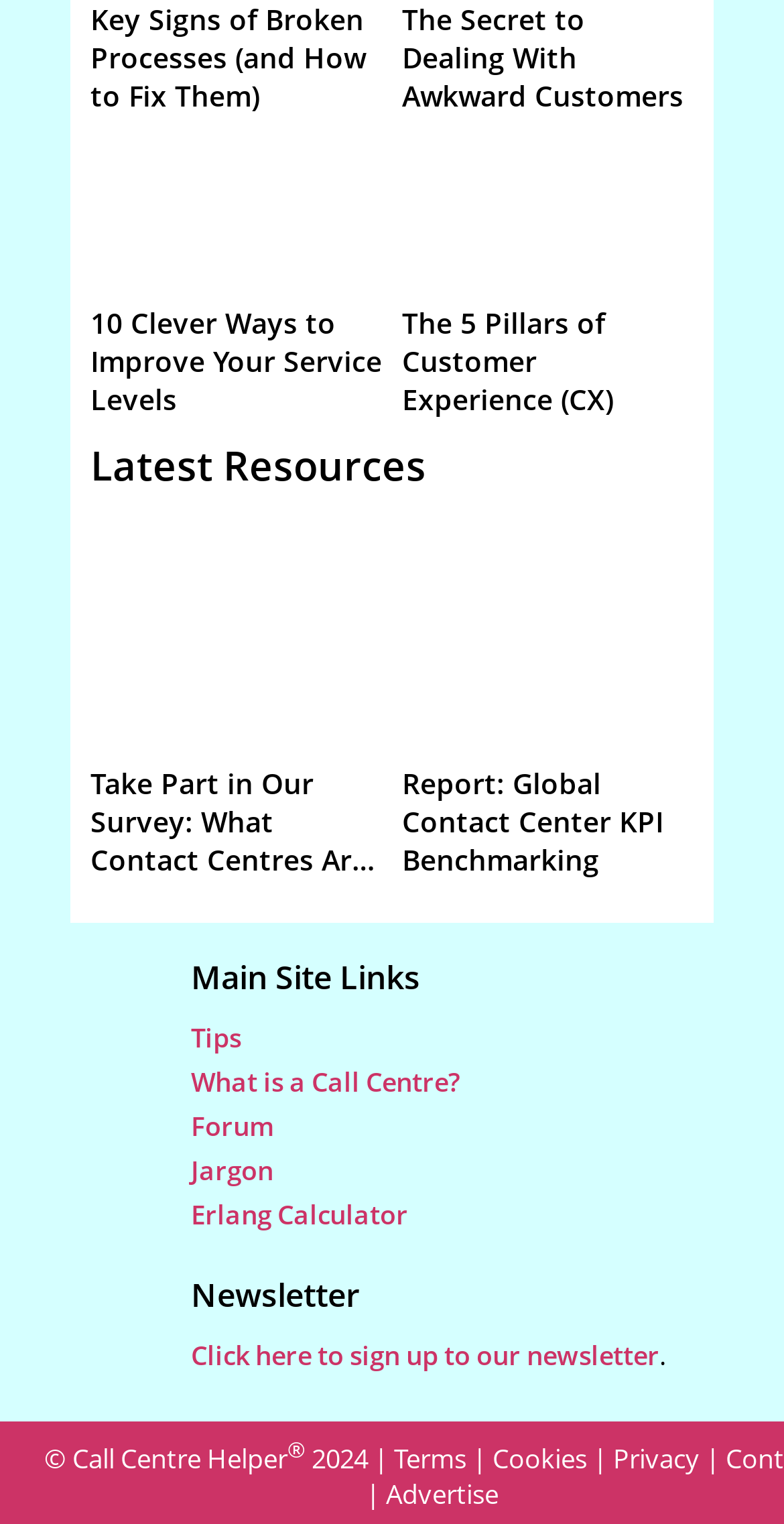Please provide a comprehensive response to the question below by analyzing the image: 
What is the purpose of the 'Take Part in Our Survey' link?

By examining the OCR text 'Take Part in Our Survey: What Contact Centres Are Doing Right Now?' and the corresponding link, I inferred that the purpose of the link is to allow users to participate in a survey about contact centers.